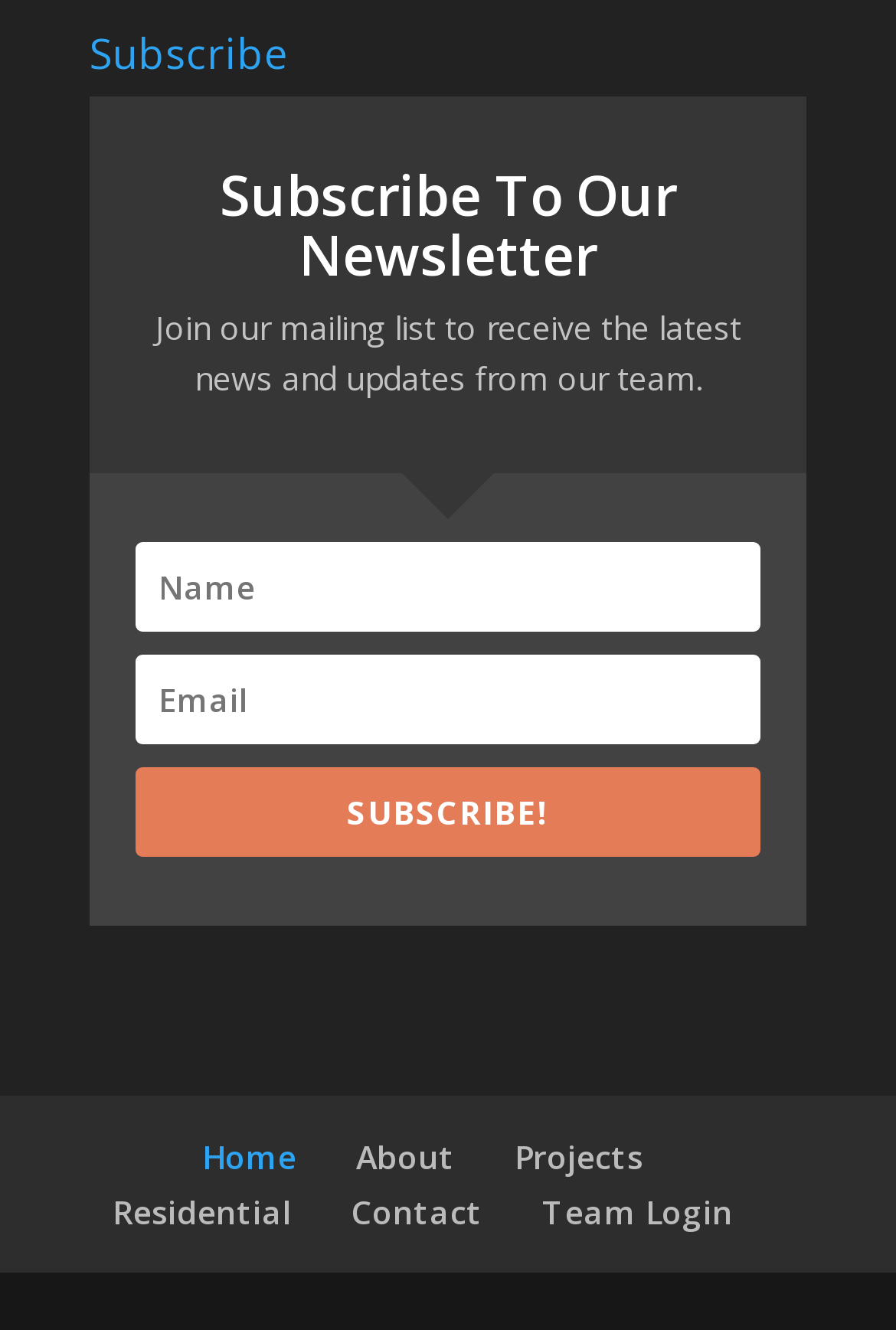What is the purpose of the newsletter?
Answer the question with a single word or phrase, referring to the image.

Receive latest news and updates